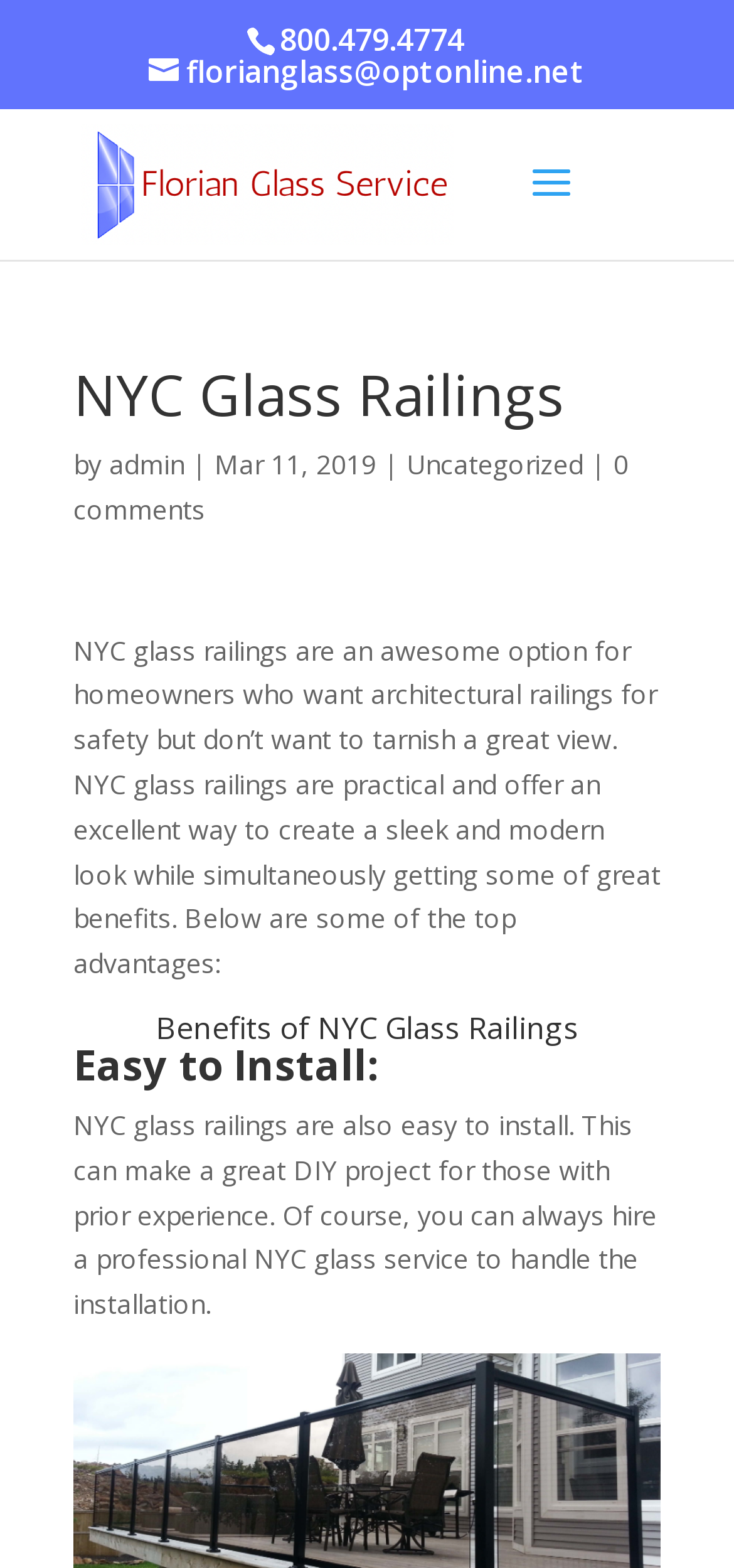Please answer the following question using a single word or phrase: 
Who is the author of the webpage content?

admin